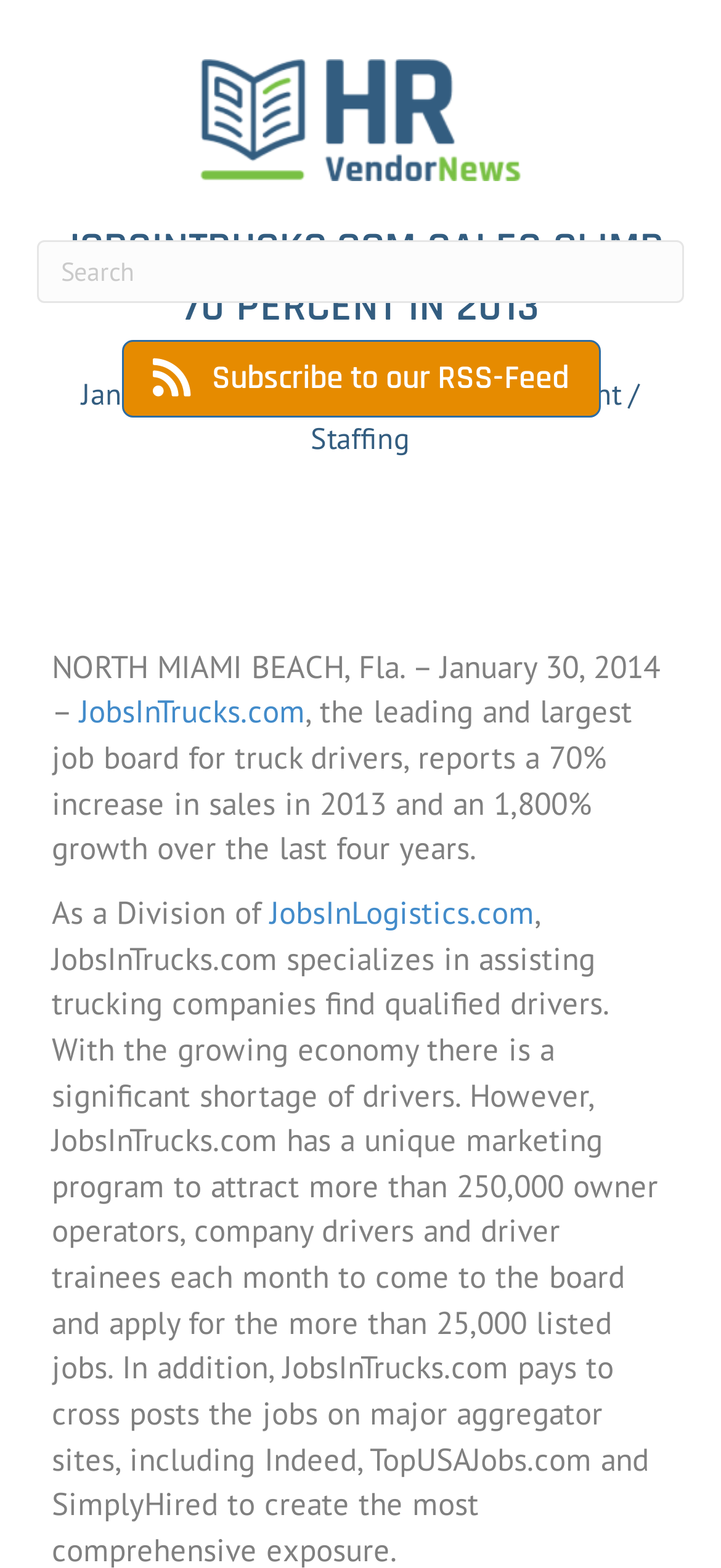What is the purpose of the search box?
Give a detailed and exhaustive answer to the question.

I found the search box element with the text 'Search' and a bounding box of [0.051, 0.154, 0.949, 0.194]. The presence of a search box suggests that the webpage allows users to search for something, likely job-related content.